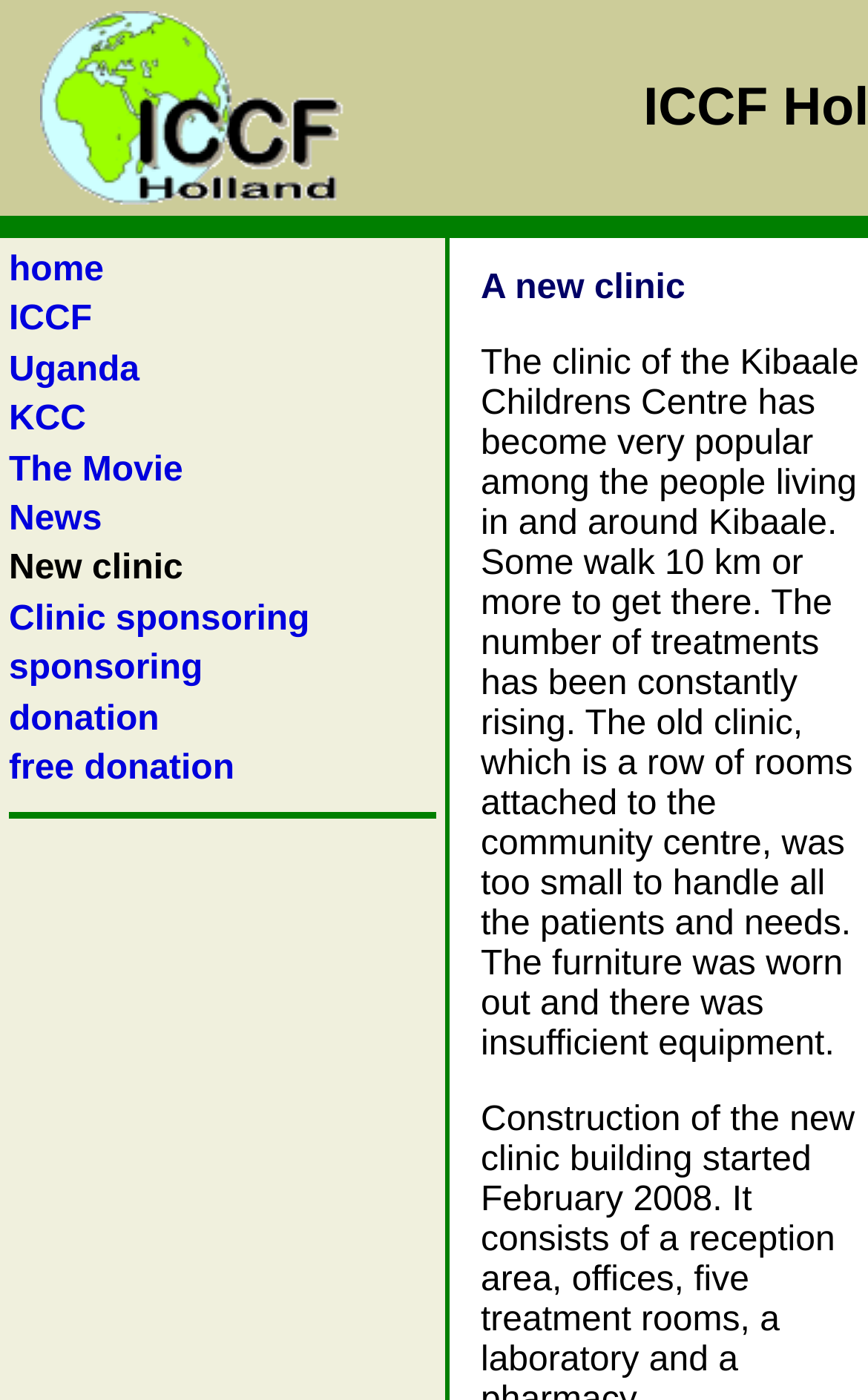Locate the bounding box coordinates of the clickable region to complete the following instruction: "click the ICCF logo."

[0.046, 0.008, 0.405, 0.146]